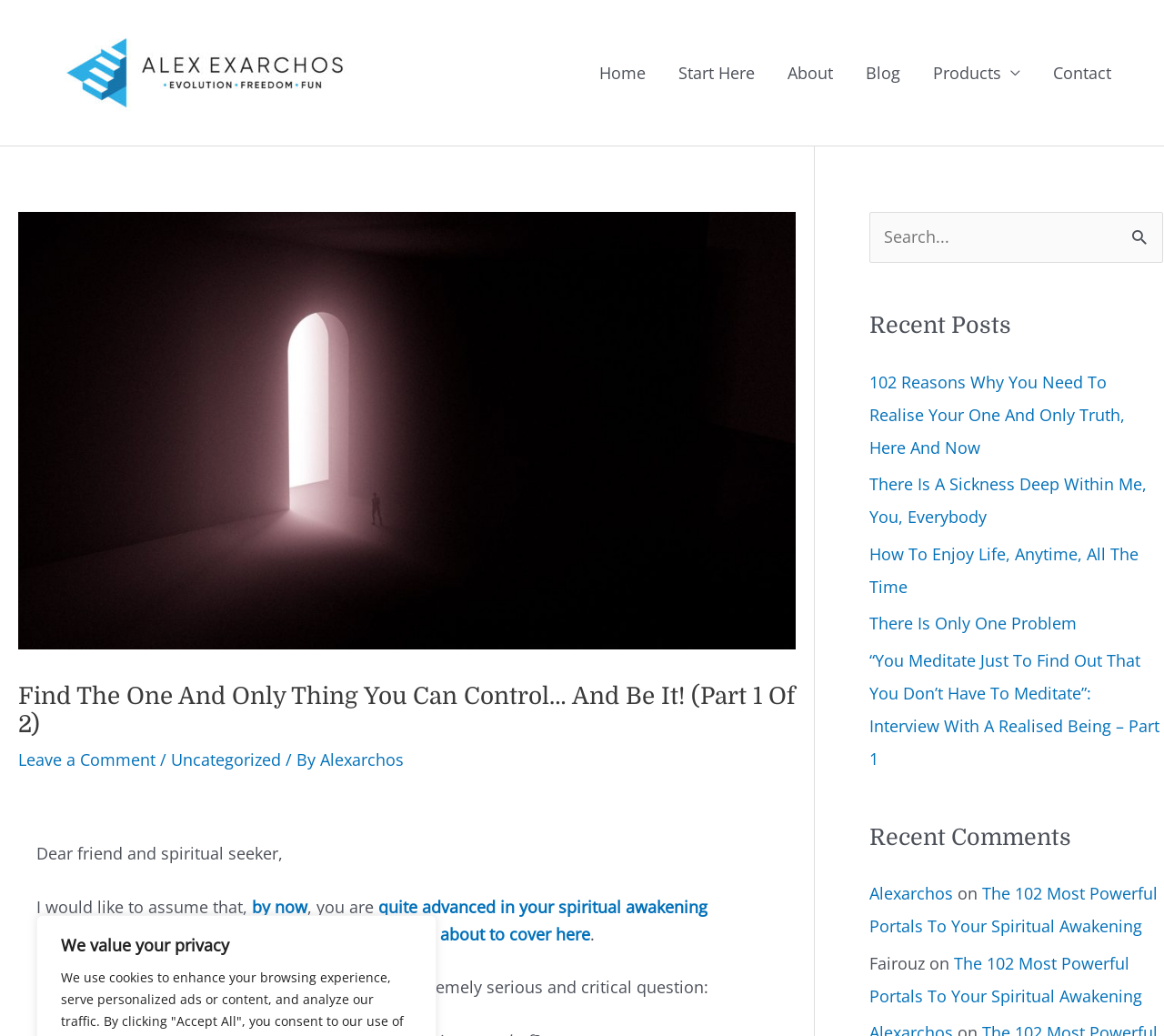Please provide a comprehensive response to the question based on the details in the image: What is the purpose of the search box?

The search box is located on the right-hand side of the webpage, and it allows users to search for specific content within the website. The search box is accompanied by a 'Search' button, which suggests that users can enter keywords or phrases to find relevant articles or pages on the website.